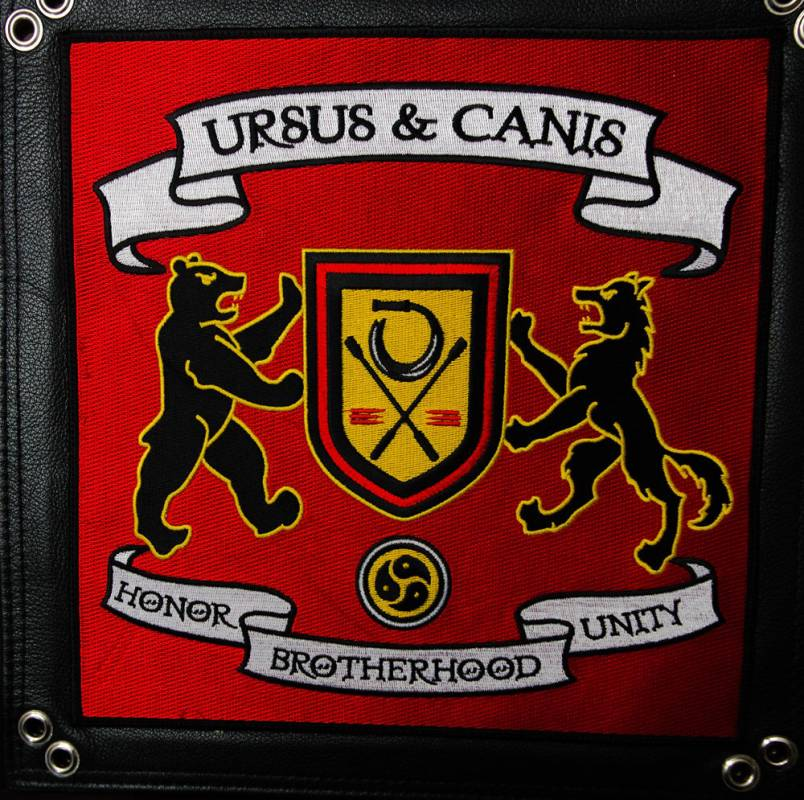Answer the question below using just one word or a short phrase: 
What is the spirit embodied by the circular emblem at the bottom of the shield?

Collaboration and community